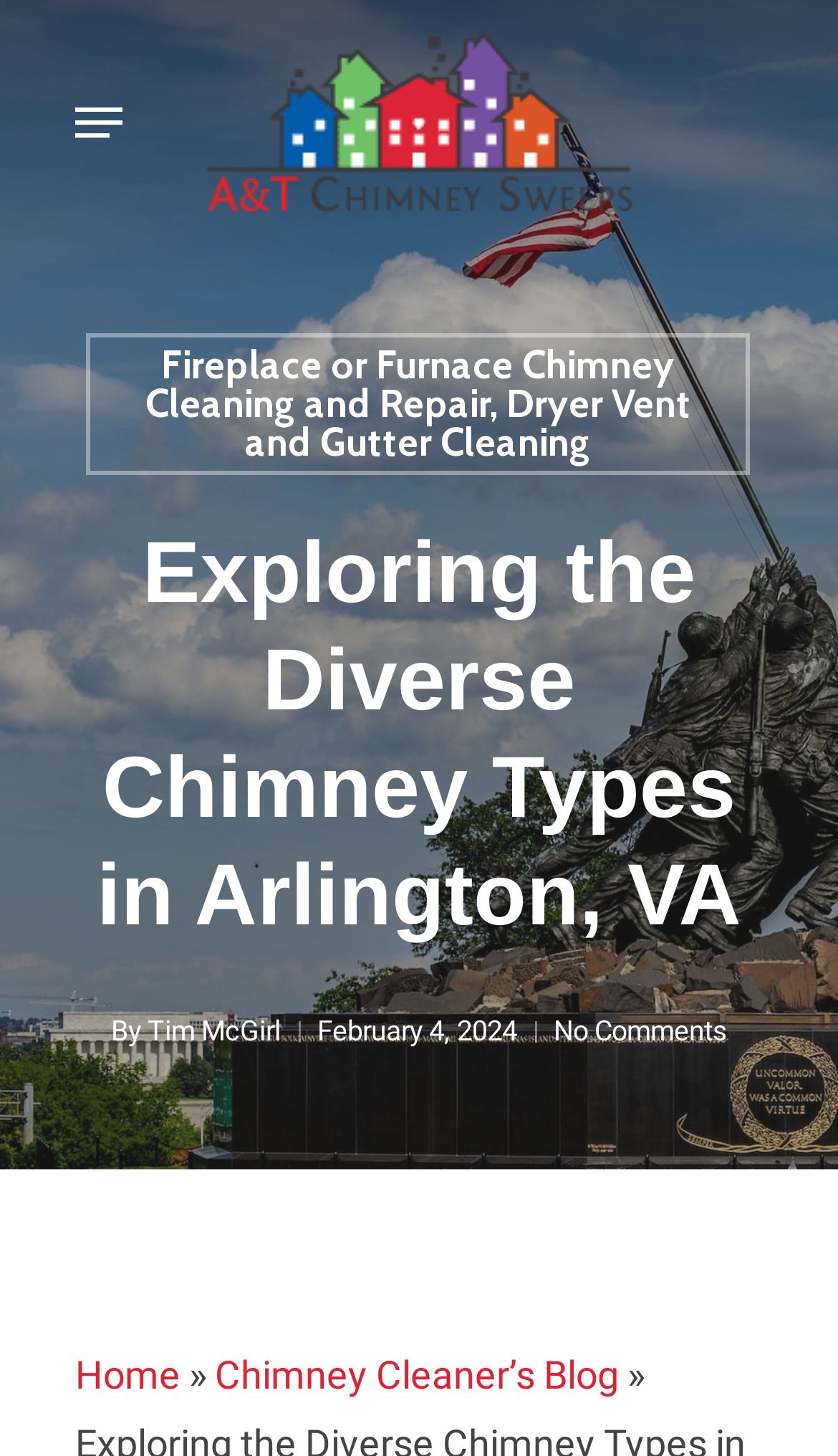Identify the bounding box for the UI element specified in this description: "Menu". The coordinates must be four float numbers between 0 and 1, formatted as [left, top, right, bottom].

[0.09, 0.069, 0.146, 0.099]